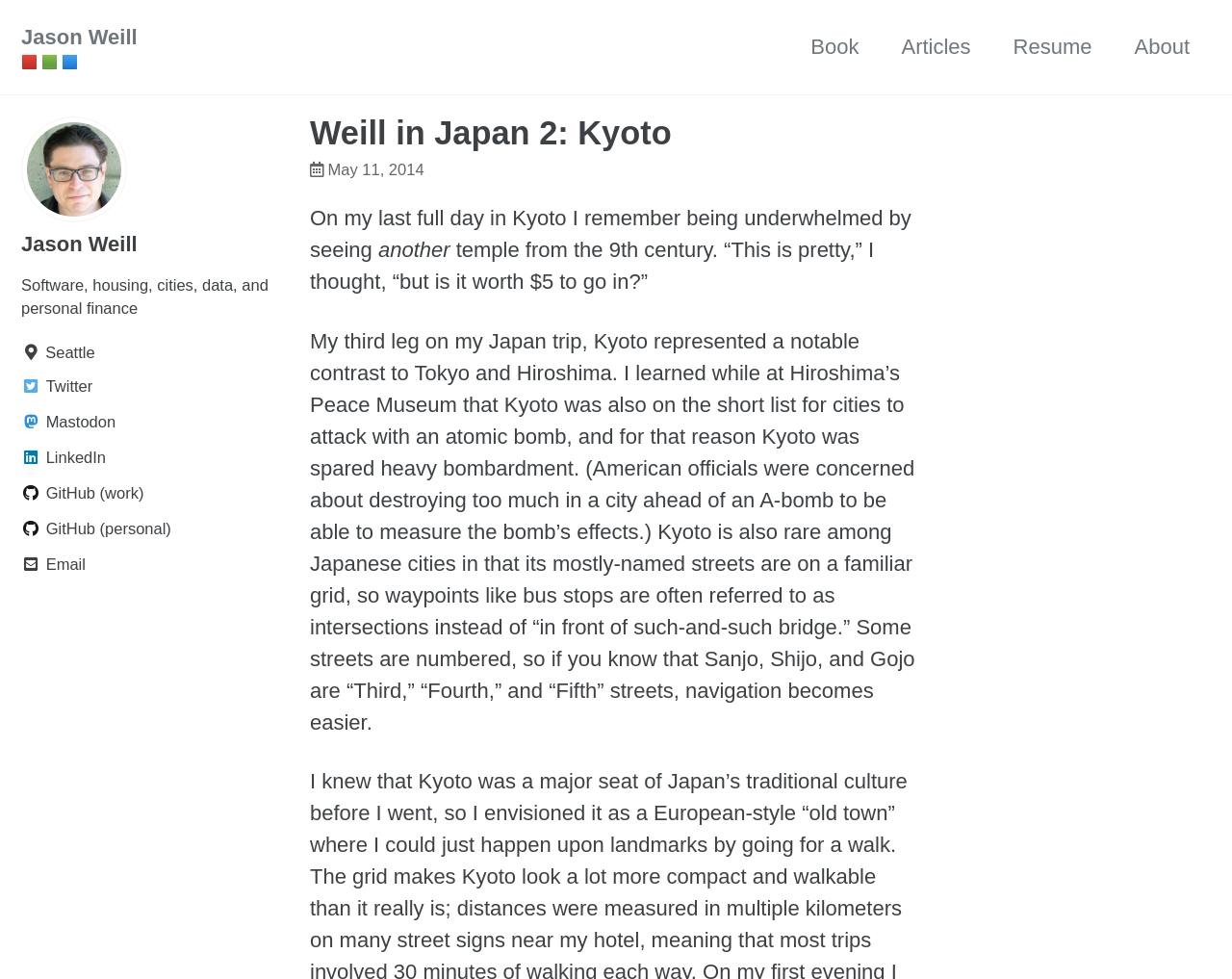For the element described, predict the bounding box coordinates as (top-left x, top-left y, bottom-right x, bottom-right y). All values should be between 0 and 1. Element description: GitHub (personal)

[0.017, 0.527, 0.234, 0.555]